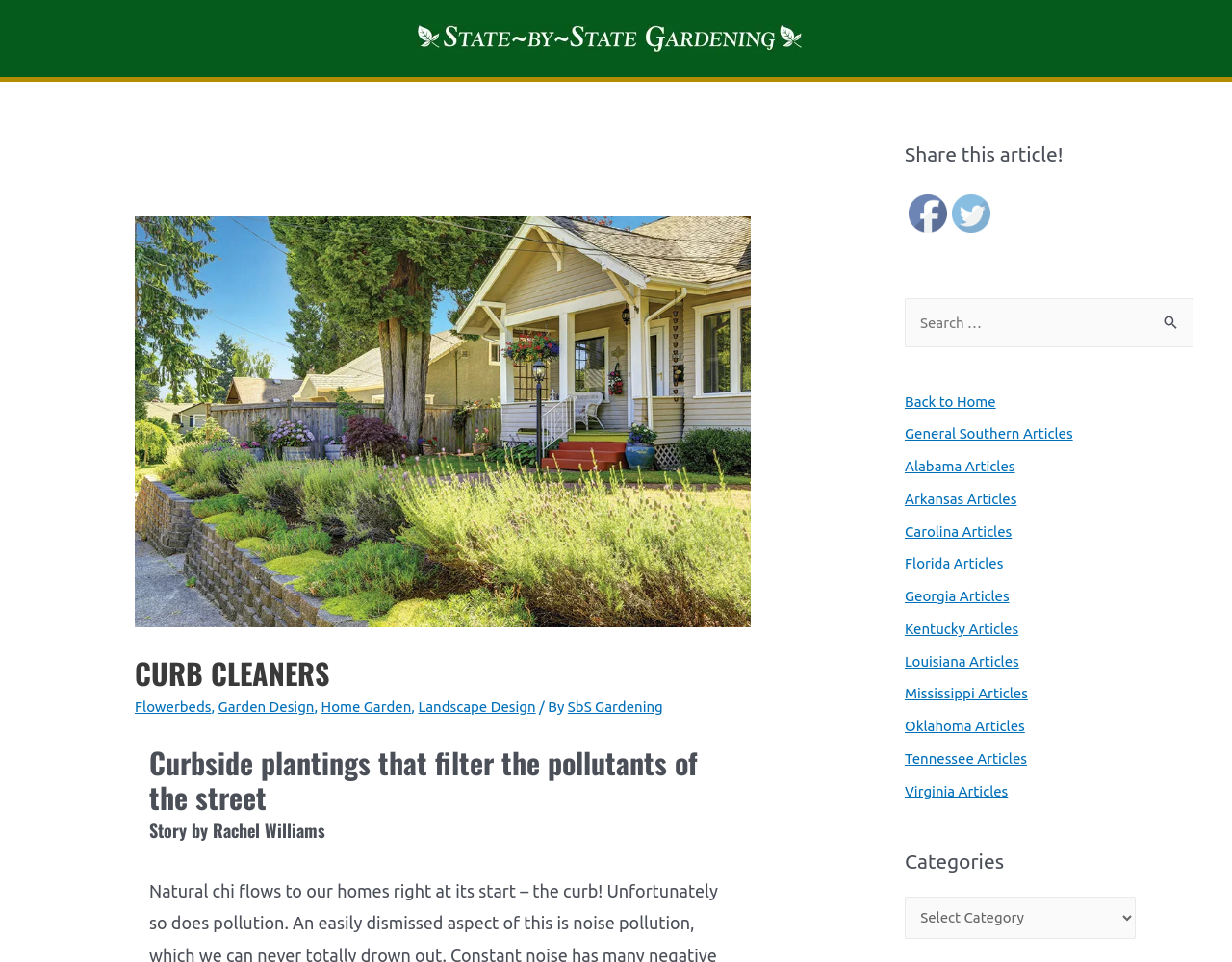What is the topic of the article?
Please provide a single word or phrase as your answer based on the screenshot.

Curbside plantings